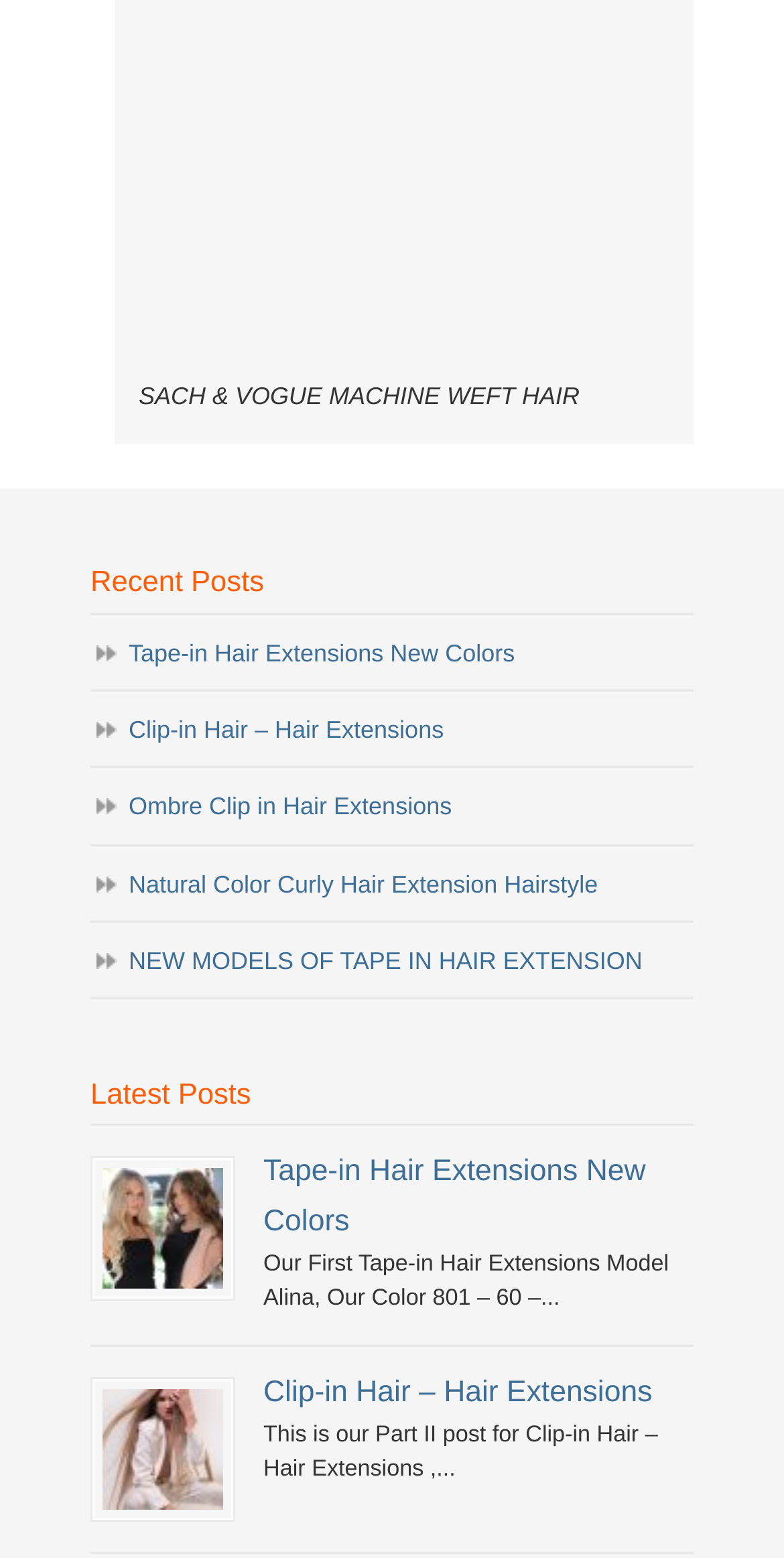Please locate the bounding box coordinates of the element that should be clicked to achieve the given instruction: "Explore 'Tape-in Hair Extensions'".

[0.131, 0.75, 0.285, 0.827]